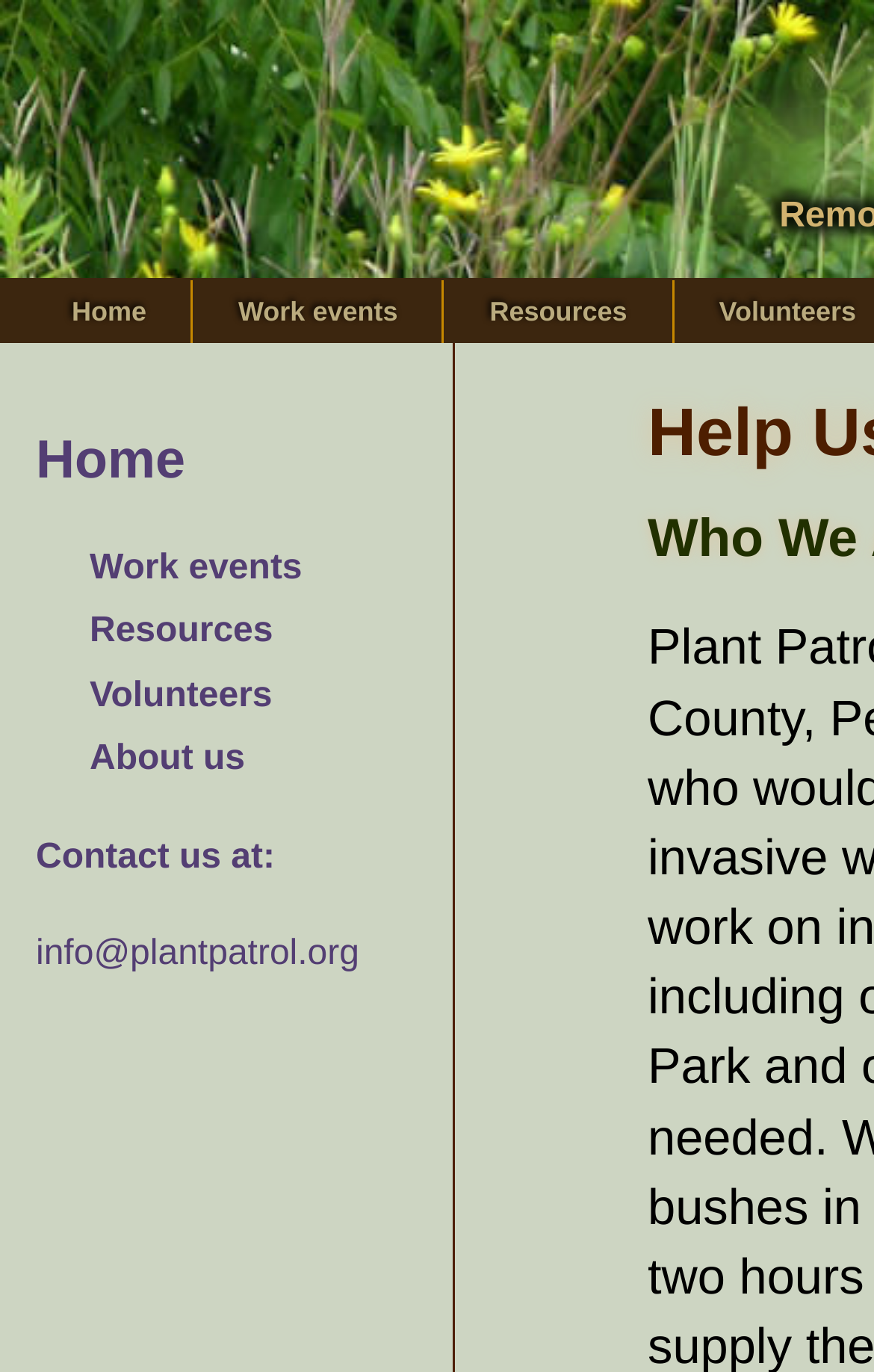Please find the bounding box coordinates of the element's region to be clicked to carry out this instruction: "learn about volunteers".

[0.103, 0.493, 0.312, 0.521]